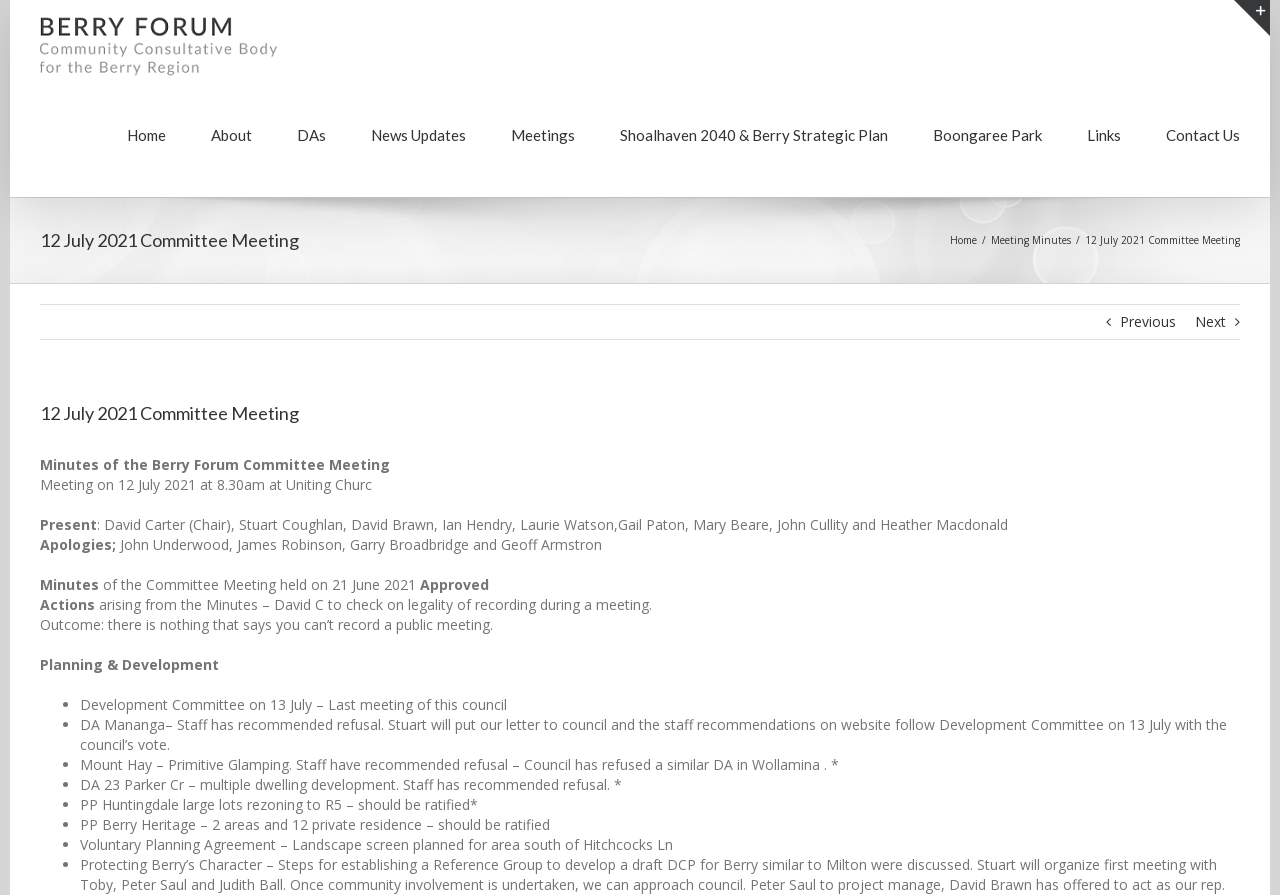Identify the webpage's primary heading and generate its text.

12 July 2021 Committee Meeting